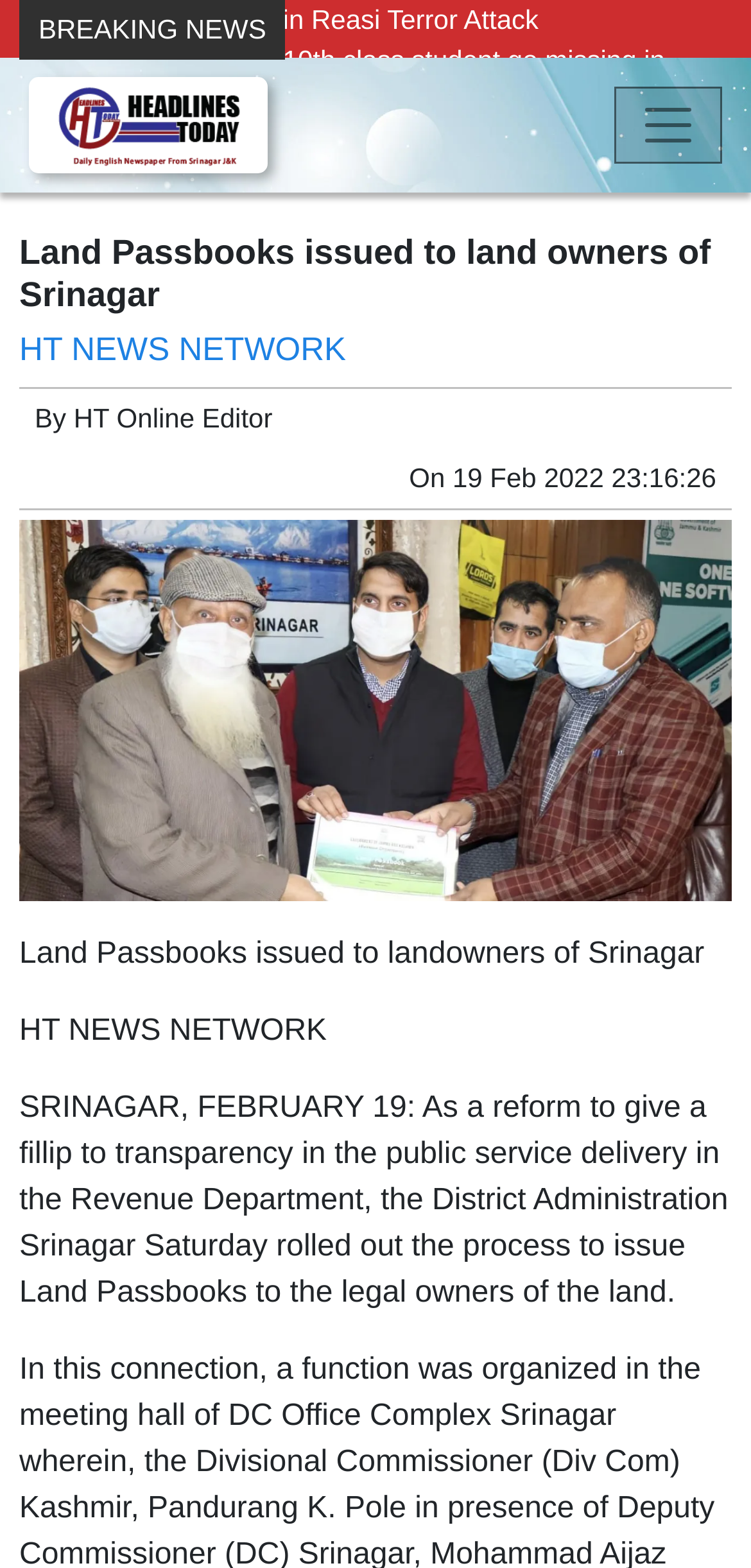Determine the bounding box coordinates of the element that should be clicked to execute the following command: "Read article by HT Online Editor".

[0.098, 0.256, 0.363, 0.276]